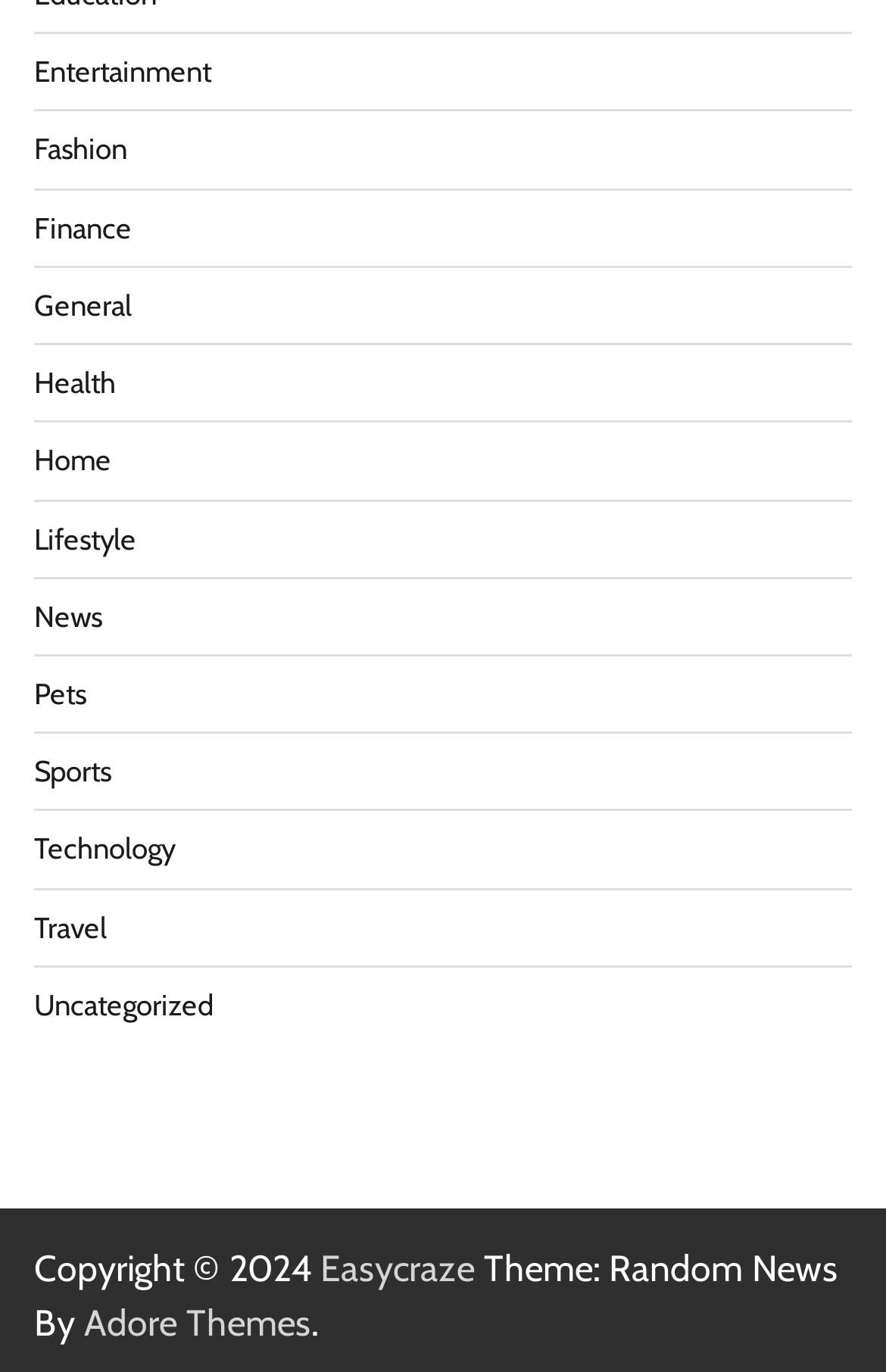How many category links are there on the webpage?
Refer to the screenshot and respond with a concise word or phrase.

13